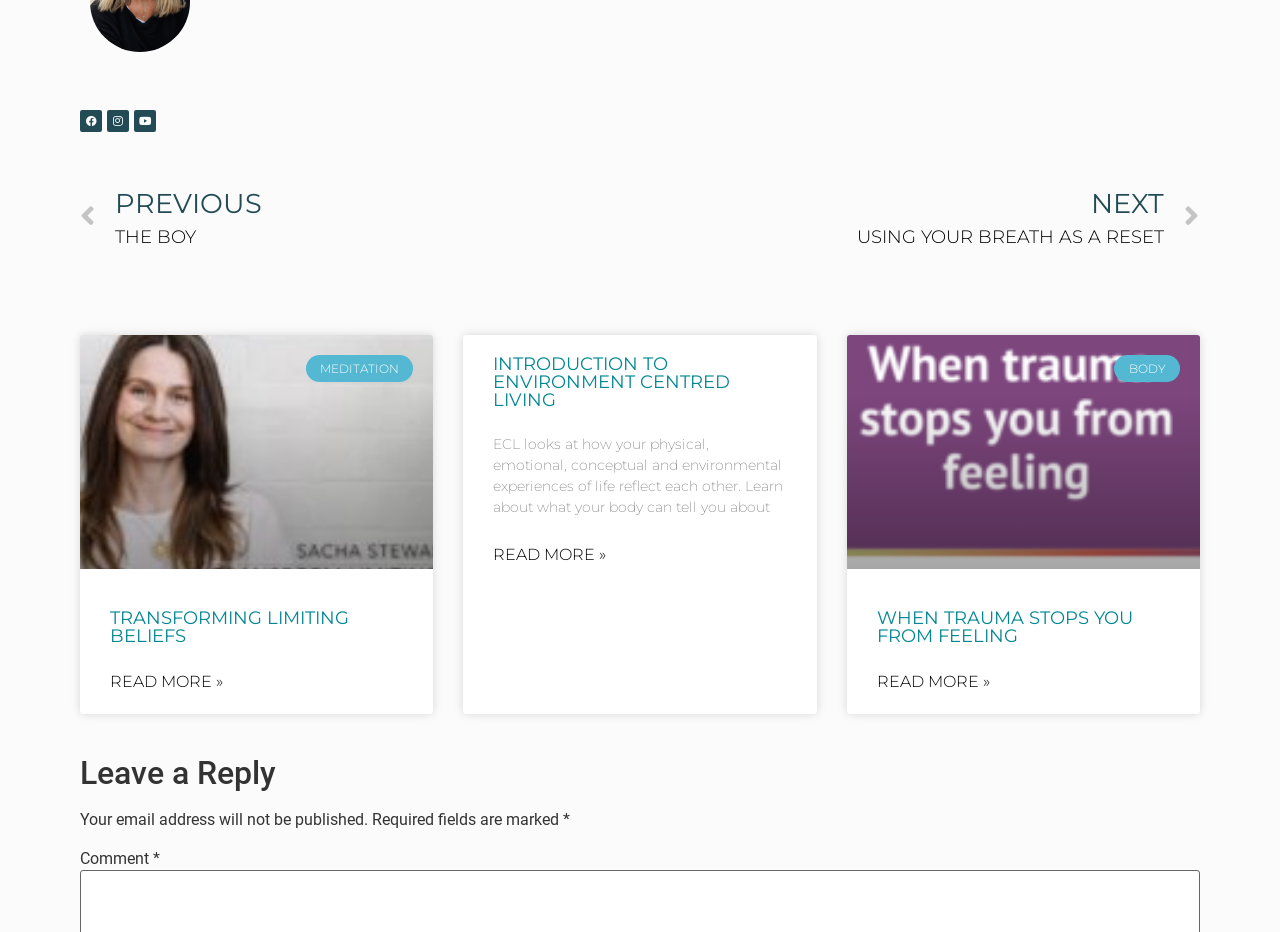Please determine the bounding box coordinates for the element that should be clicked to follow these instructions: "Visit Facebook page".

[0.062, 0.118, 0.08, 0.141]